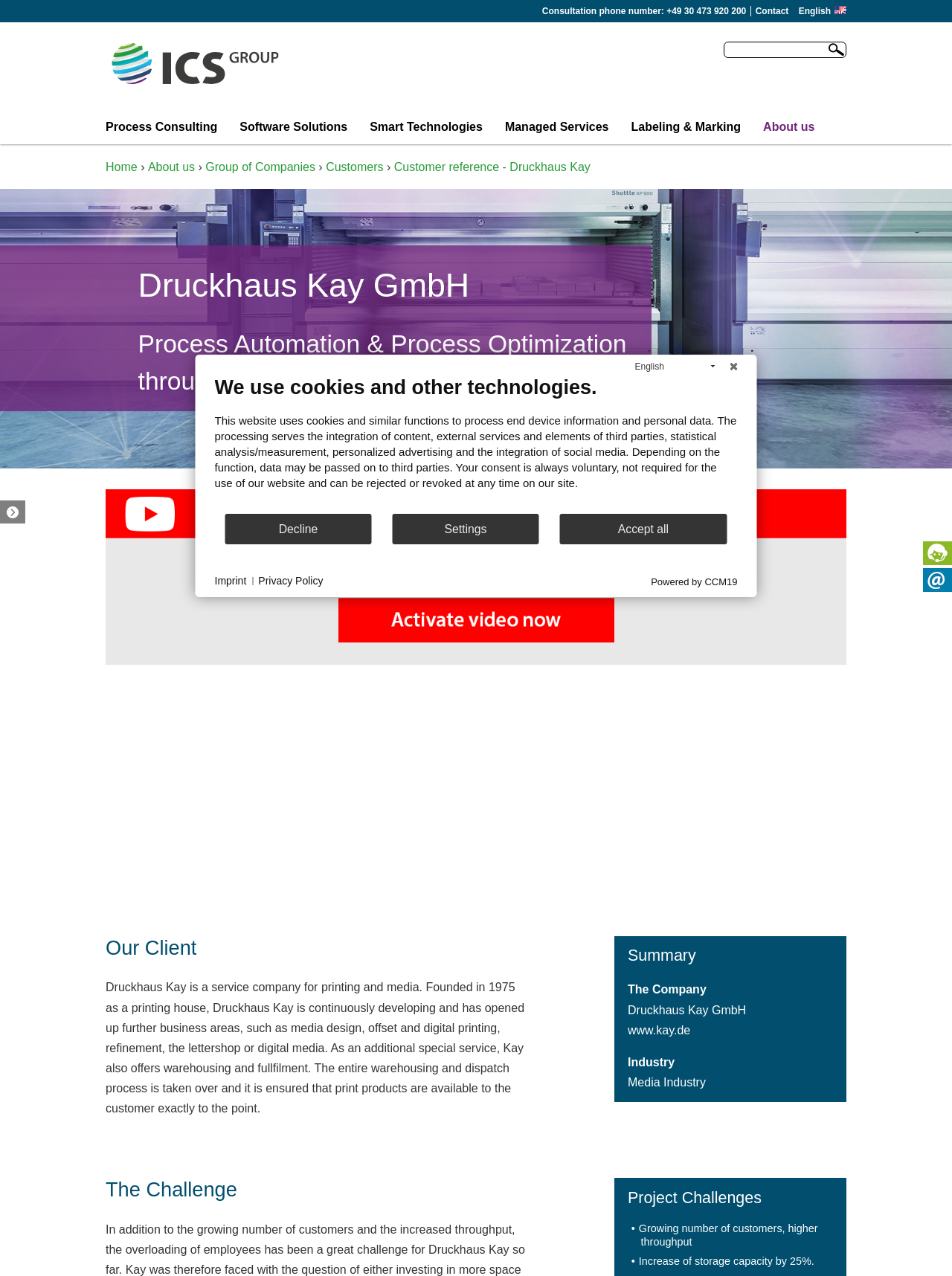Answer the question with a brief word or phrase:
What is the company name of the customer reference?

Druckhaus Kay GmbH